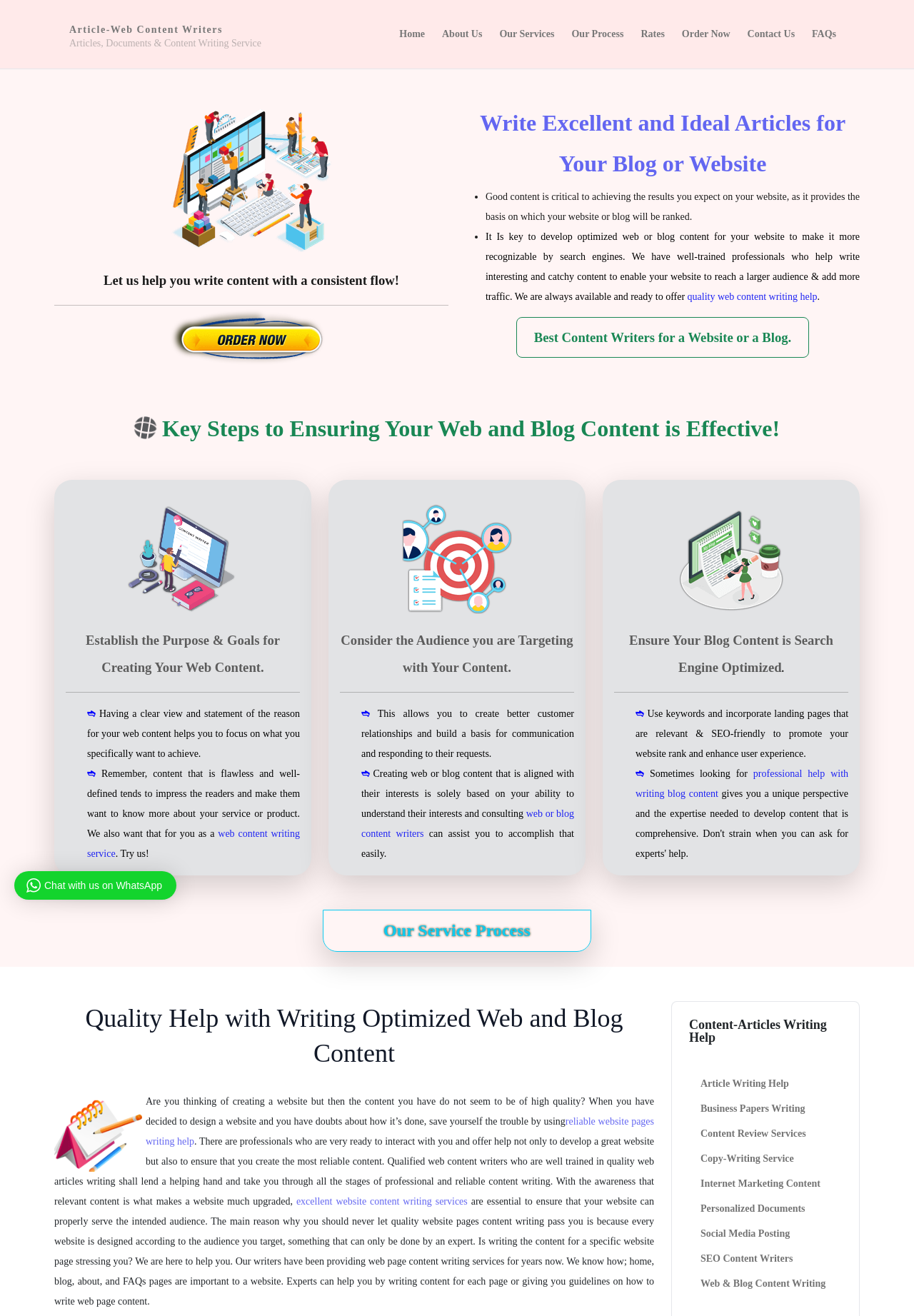Find the main header of the webpage and produce its text content.

Write Excellent and Ideal Articles for Your Blog or Website